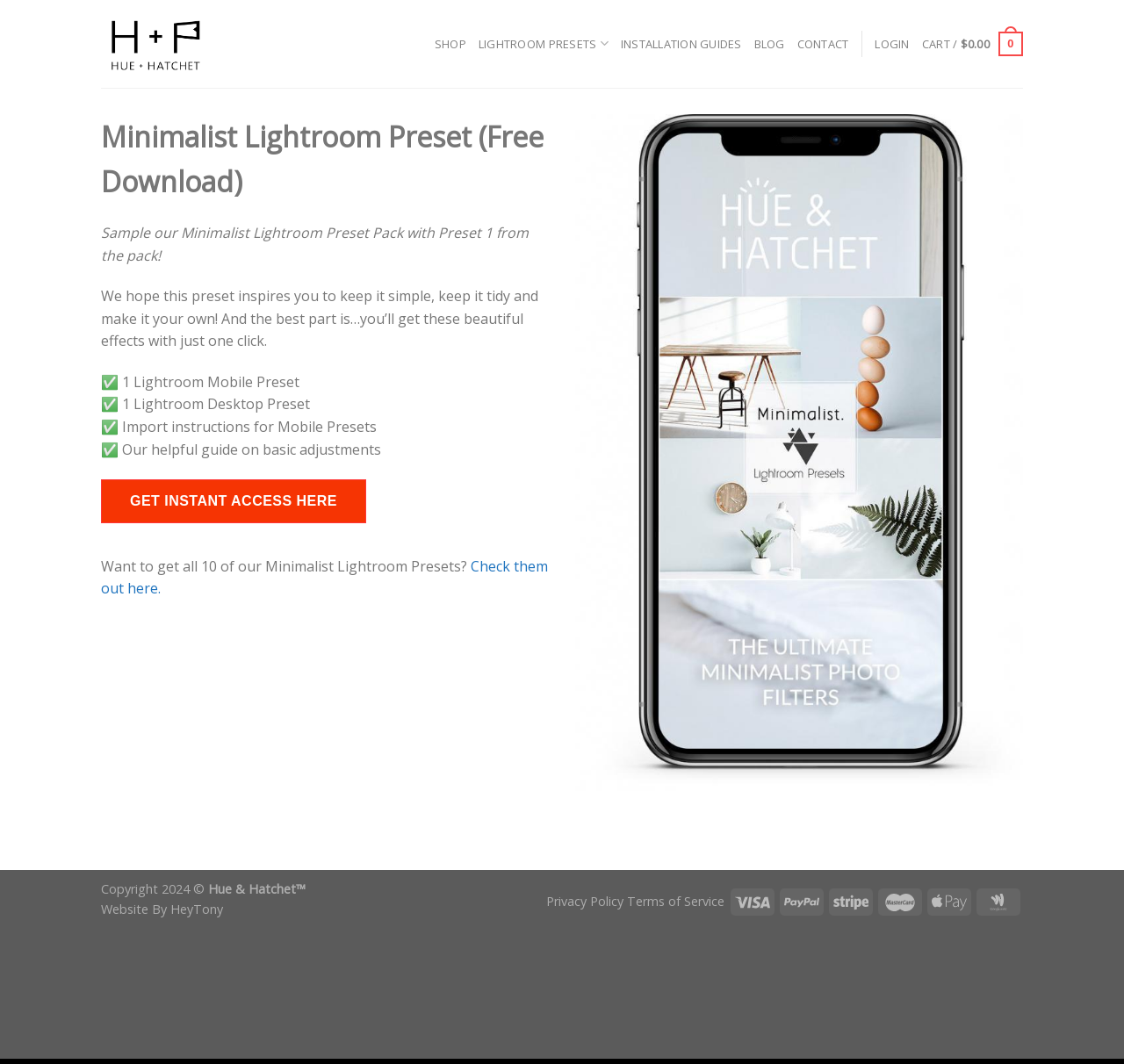Produce a meticulous description of the webpage.

The webpage is about a free minimalist Lightroom preset offered by Hue & Hatchet. At the top, there is a logo of Hue & Hatchet, which is an image with a link to the website. Next to the logo, there are several navigation links, including "SHOP", "LIGHTROOM PRESETS", "INSTALLATION GUIDES", "BLOG", "CONTACT", "LOGIN", and "CART" with a price of $0.00.

Below the navigation links, there is a main section that takes up most of the page. It starts with a heading that reads "Minimalist Lightroom Preset (Free Download)". This is followed by a brief description of the preset, which is a sample from a larger pack. The description explains that the preset is designed to inspire simplicity and tidiness, and that it can be applied with just one click.

Under the description, there are several bullet points that list the contents of the preset, including one Lightroom mobile preset, one Lightroom desktop preset, import instructions, and a guide to basic adjustments. Below the bullet points, there is a prominent call-to-action button that reads "GET INSTANT ACCESS HERE".

Further down, there is a section that promotes the full pack of 10 minimalist Lightroom presets, with a link to check them out. Next to this section, there is a large image that showcases the minimalist lightroom filters.

At the bottom of the page, there is a footer section that contains links to the "Privacy Policy" and "Terms of Service", as well as several social media icons and a copyright notice that reads "Copyright 2024 © Hue & Hatchet™". The footer also mentions that the website was designed by HeyTony.